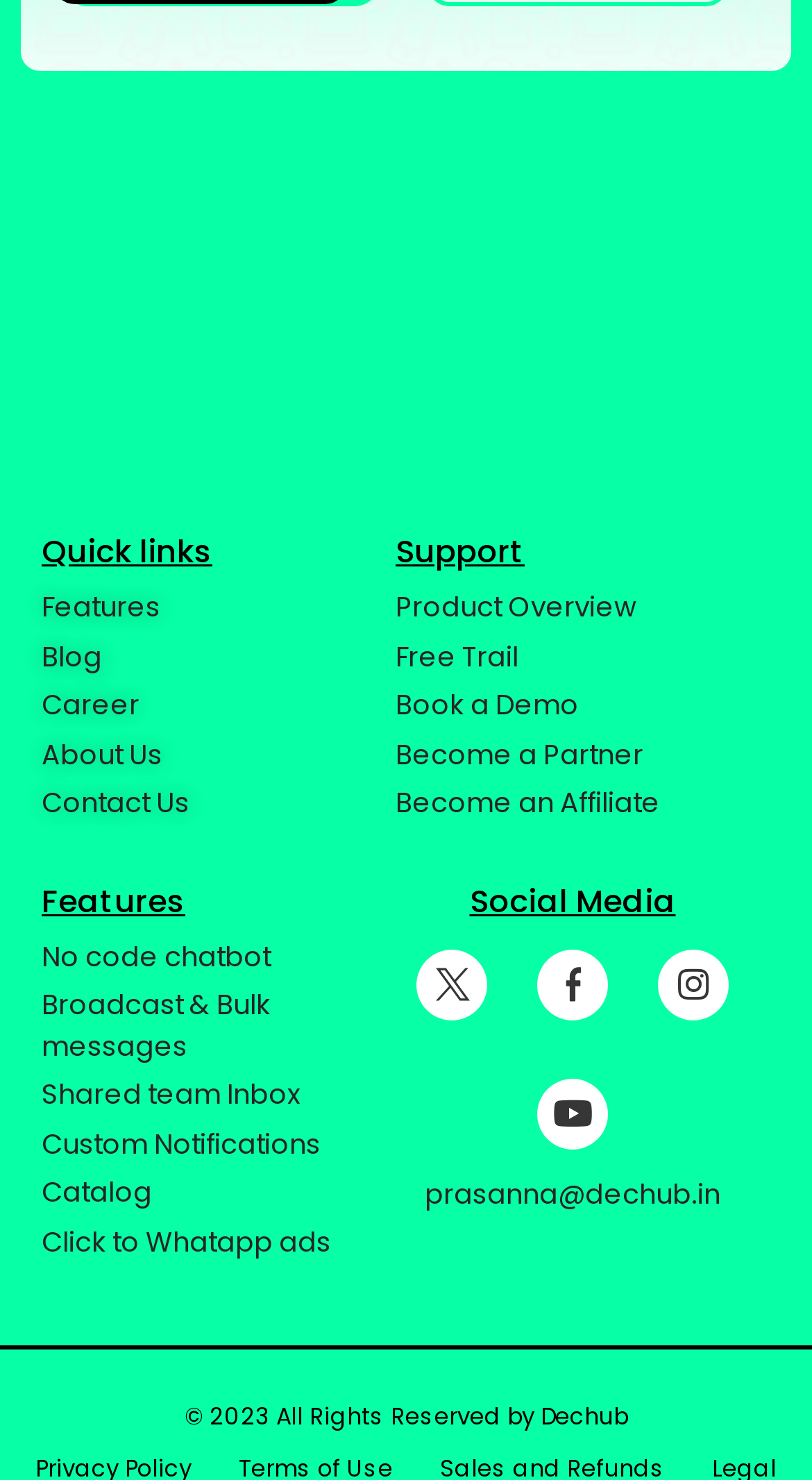Determine the bounding box coordinates for the region that must be clicked to execute the following instruction: "Check out the Blog".

[0.051, 0.43, 0.126, 0.457]